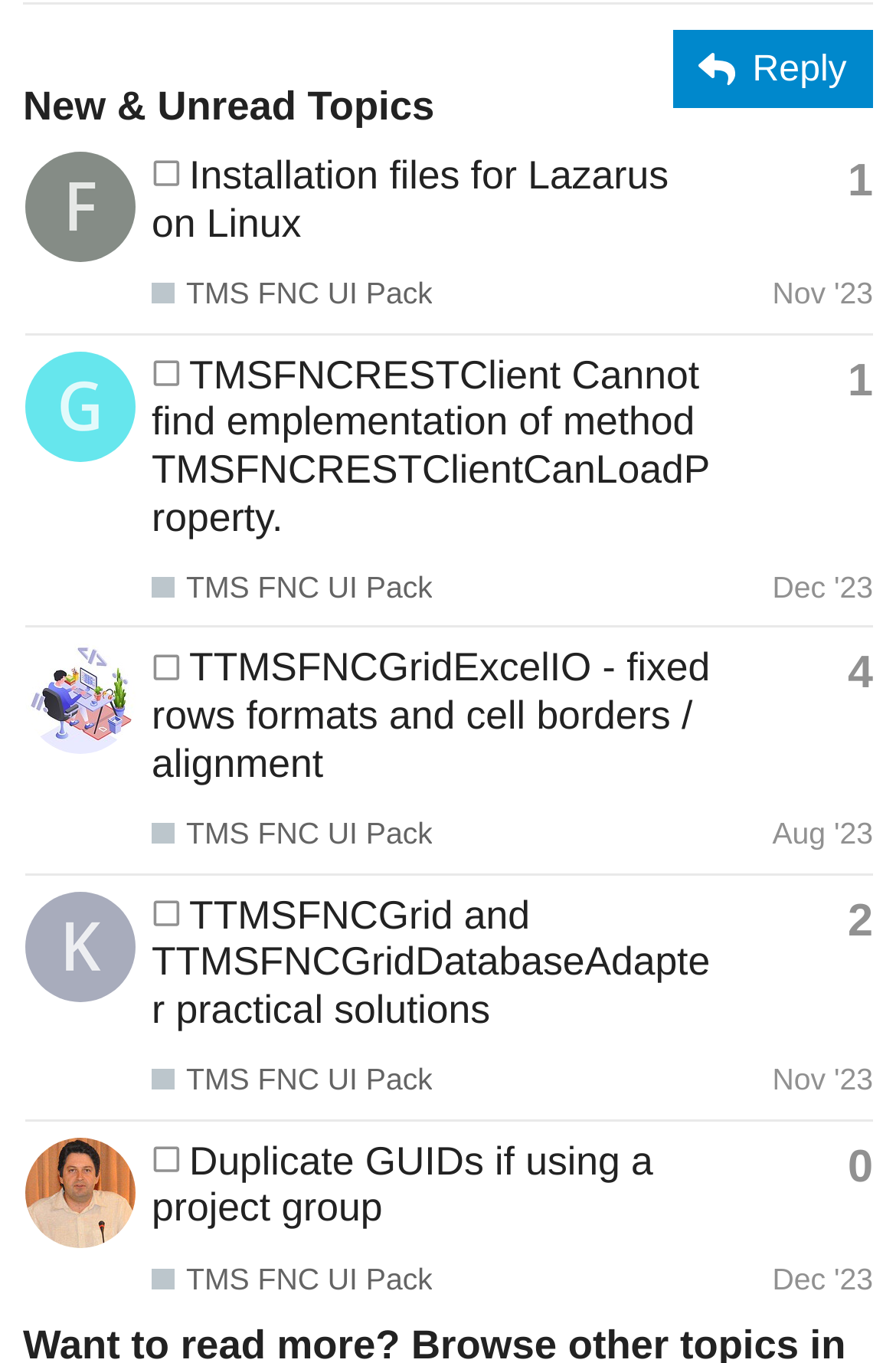Please specify the bounding box coordinates of the clickable section necessary to execute the following command: "View topic 'TMSFNCRESTClient Cannot find emplementation of method TMSFNCRESTClientCanLoadProperty.'".

[0.169, 0.257, 0.792, 0.396]